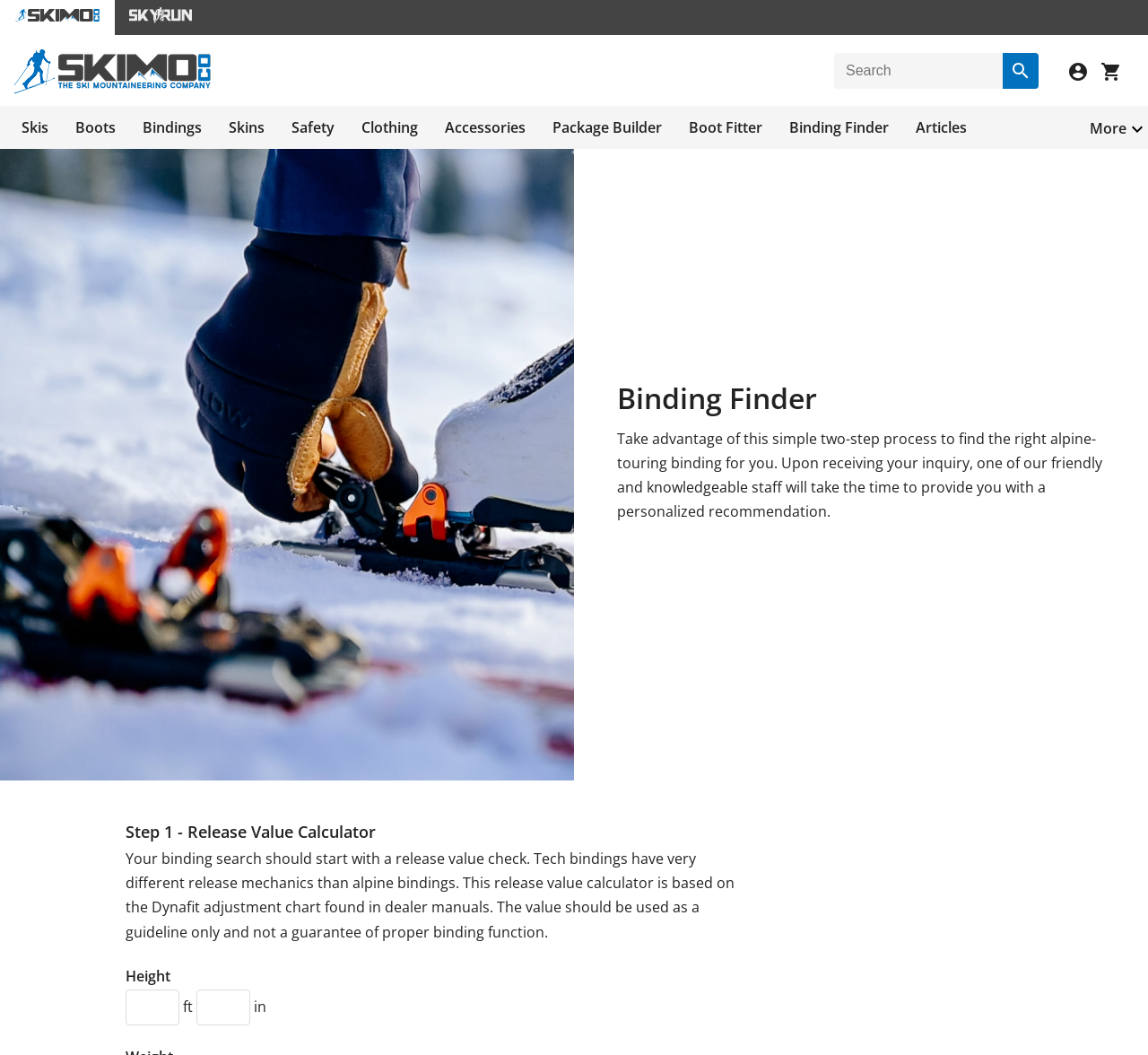Can you give a comprehensive explanation to the question given the content of the image?
What is the purpose of the release value calculator?

Based on the webpage content, the release value calculator is used to find the right alpine-touring binding for the user. The calculator is based on the Dynafit adjustment chart found in dealer manuals, and it provides a guideline for the user to determine their release value.